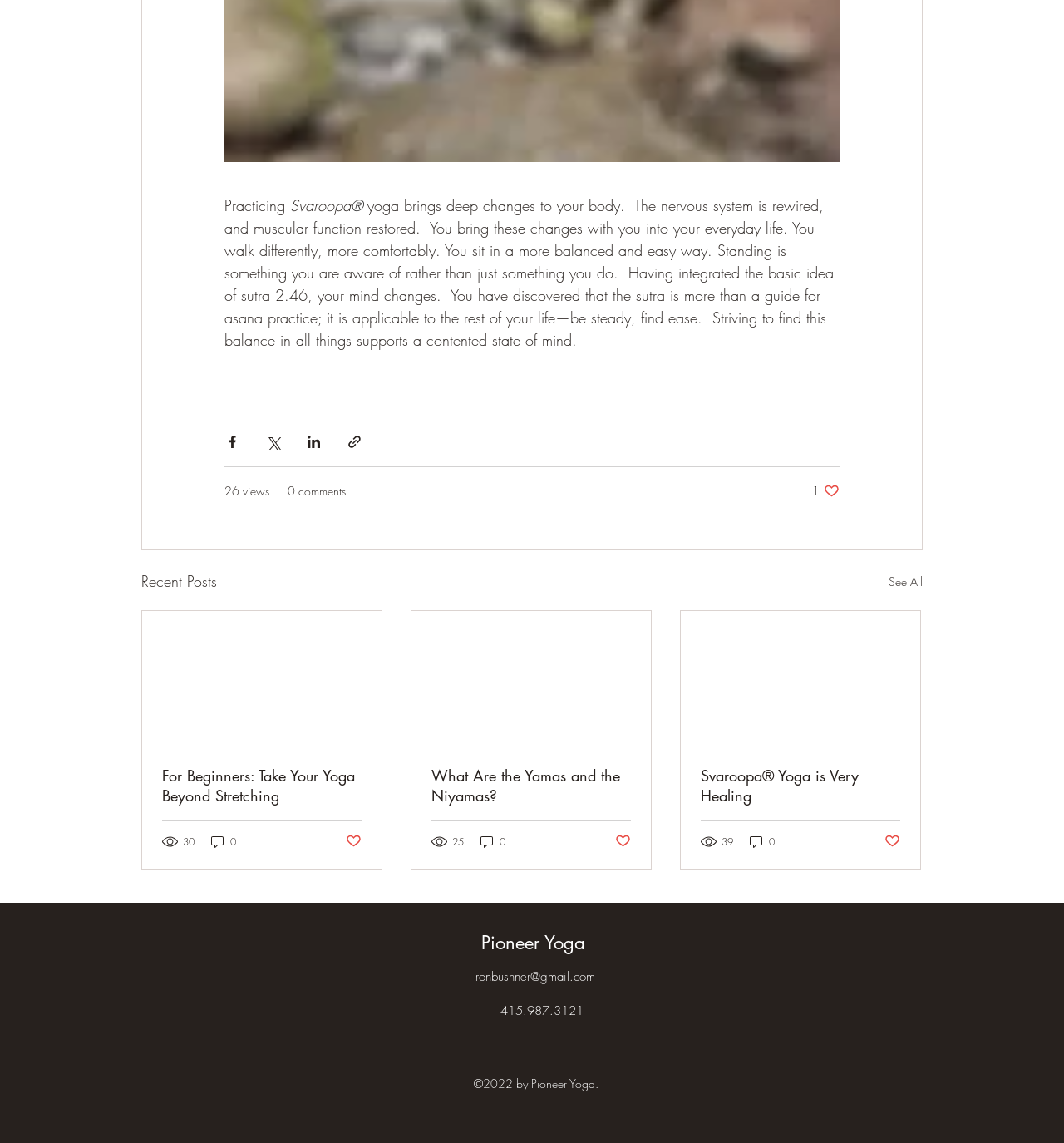Pinpoint the bounding box coordinates of the clickable area necessary to execute the following instruction: "Contact via email". The coordinates should be given as four float numbers between 0 and 1, namely [left, top, right, bottom].

[0.447, 0.847, 0.559, 0.862]